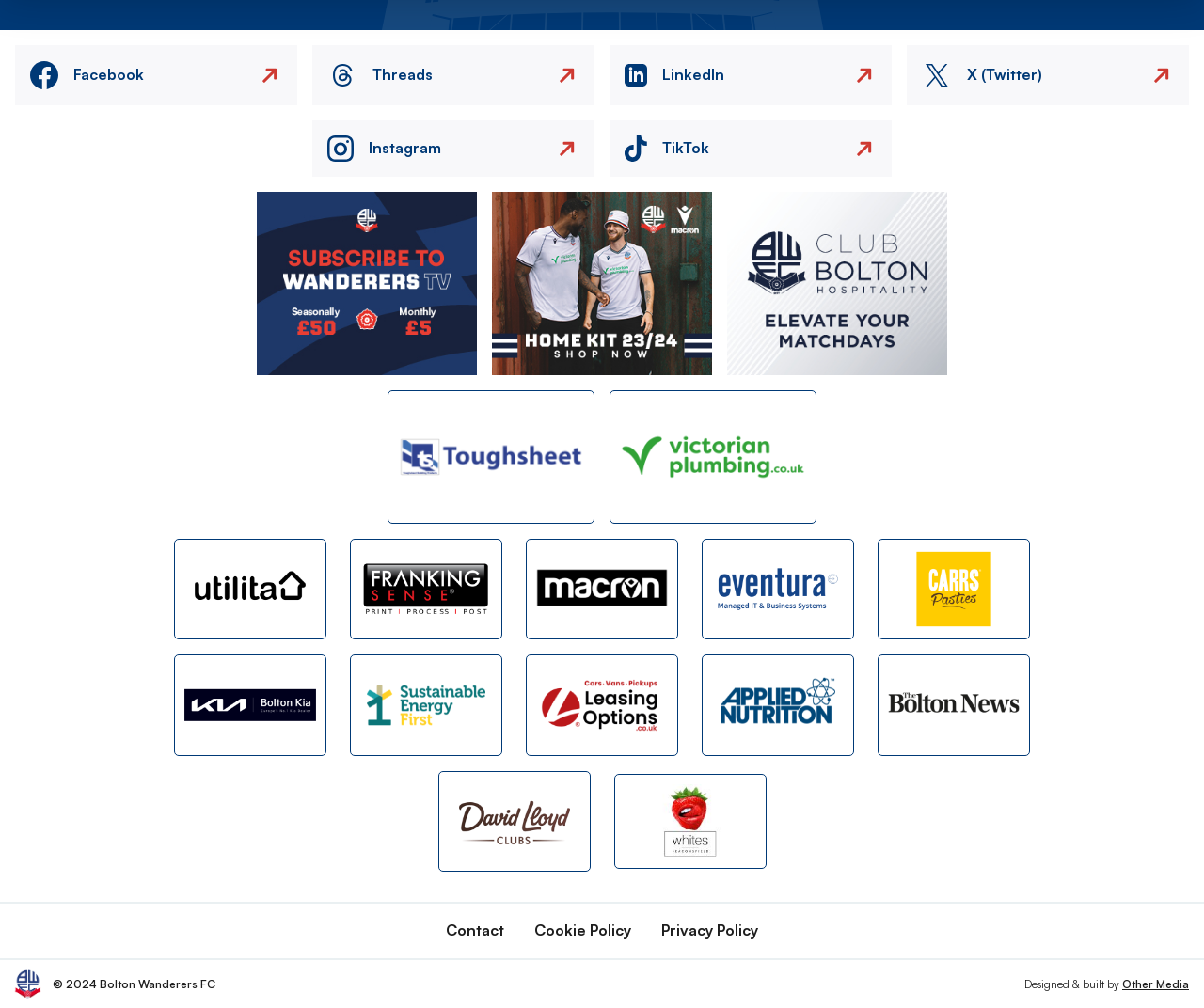Find the bounding box coordinates of the area to click in order to follow the instruction: "Contact us".

[0.37, 0.913, 0.419, 0.932]